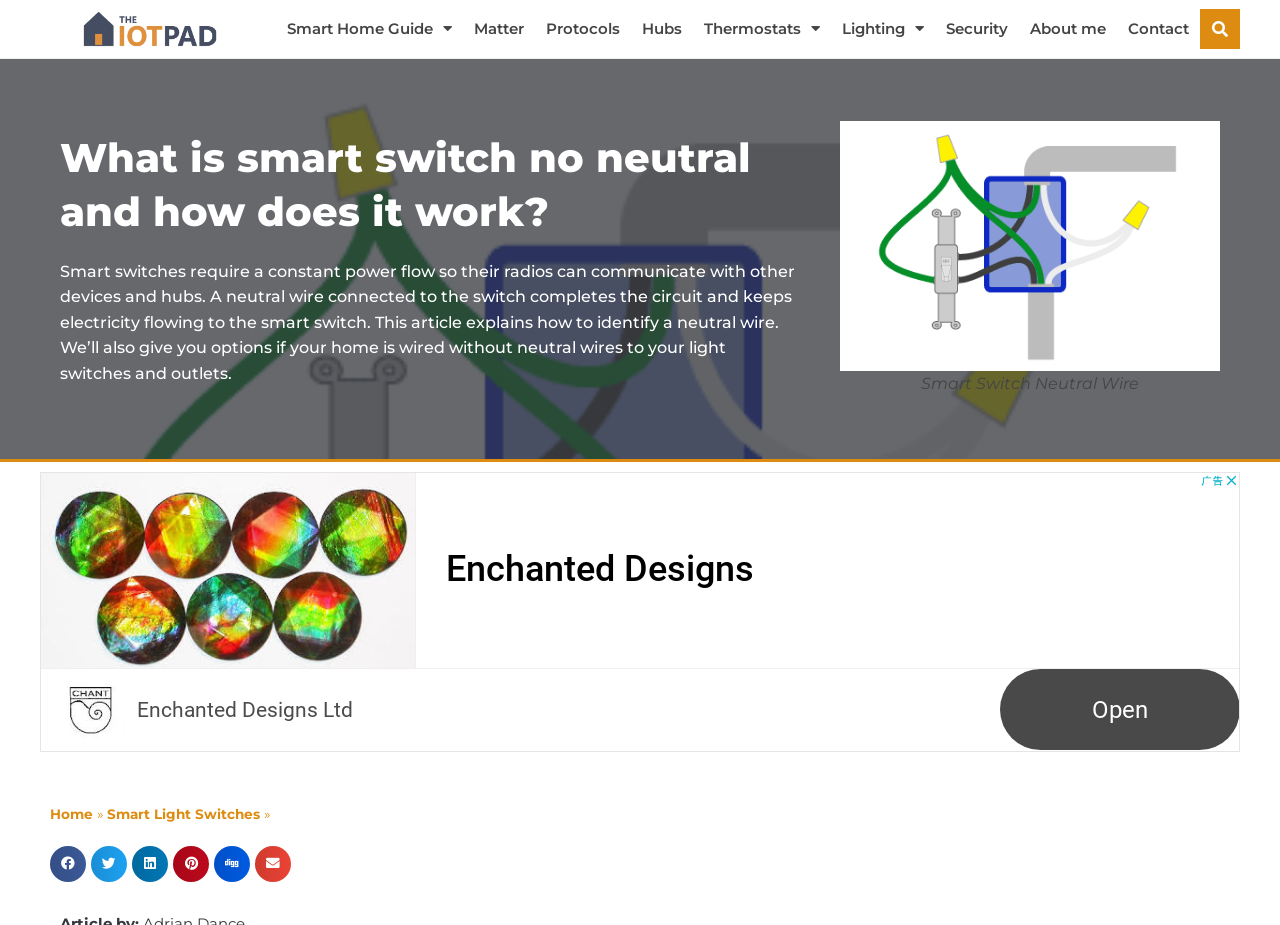Please reply to the following question using a single word or phrase: 
What can be done with the share buttons?

Share on social media